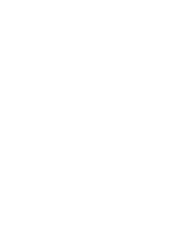Provide an extensive narrative of what is shown in the image.

The image depicts a stylized icon representing a "Added to Cart" button, often used in online shopping interfaces. This icon signifies that a product has been successfully added to the shopping cart, making it convenient for users to keep track of their selections as they browse. The button typically features a graphic element, enhancing user experience by providing a clear visual cue for their shopping action. This functionality is essential in e-commerce, where seamless navigation and product management enhance customer satisfaction.